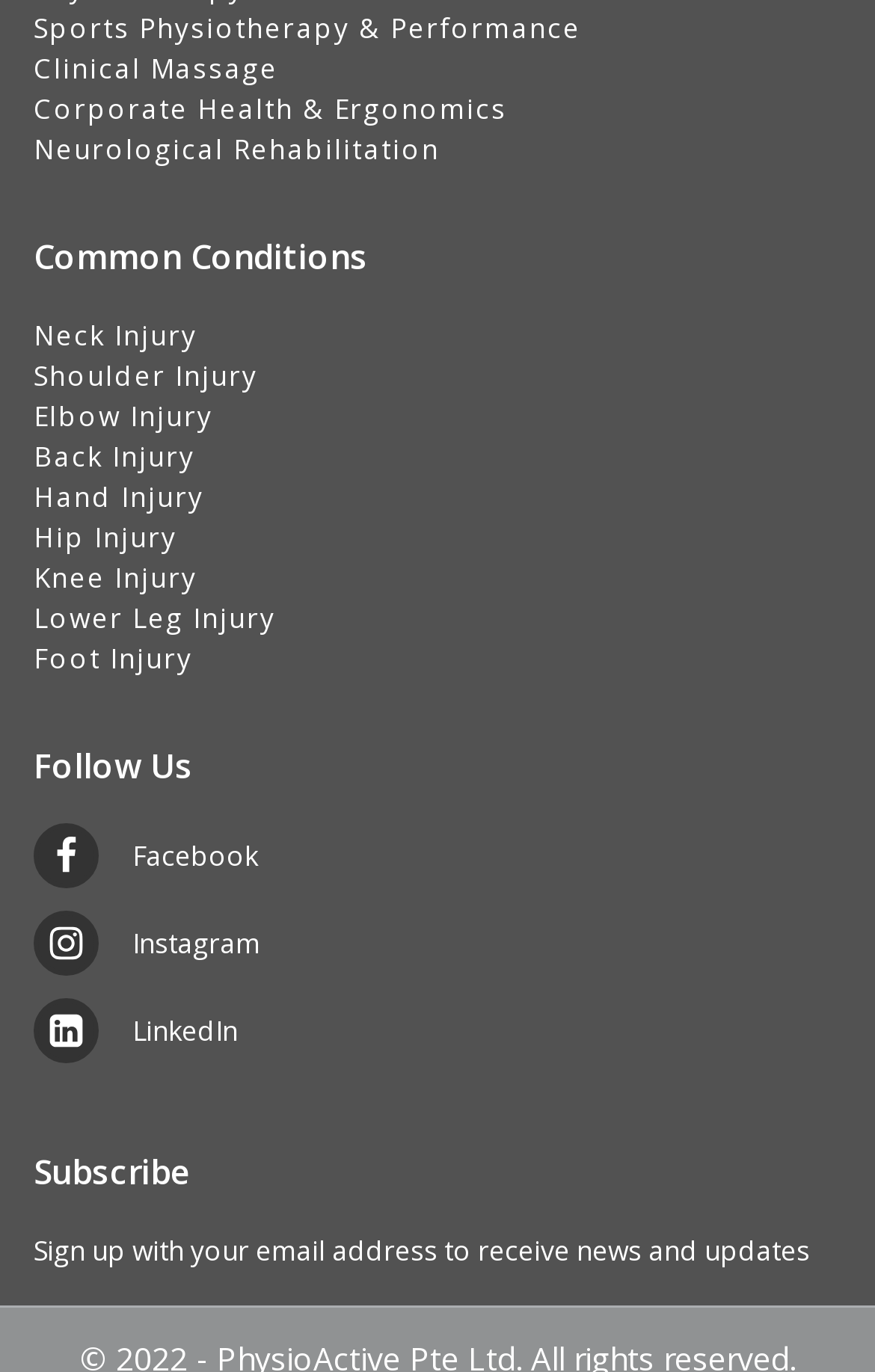How many services are listed at the top?
Provide a one-word or short-phrase answer based on the image.

4